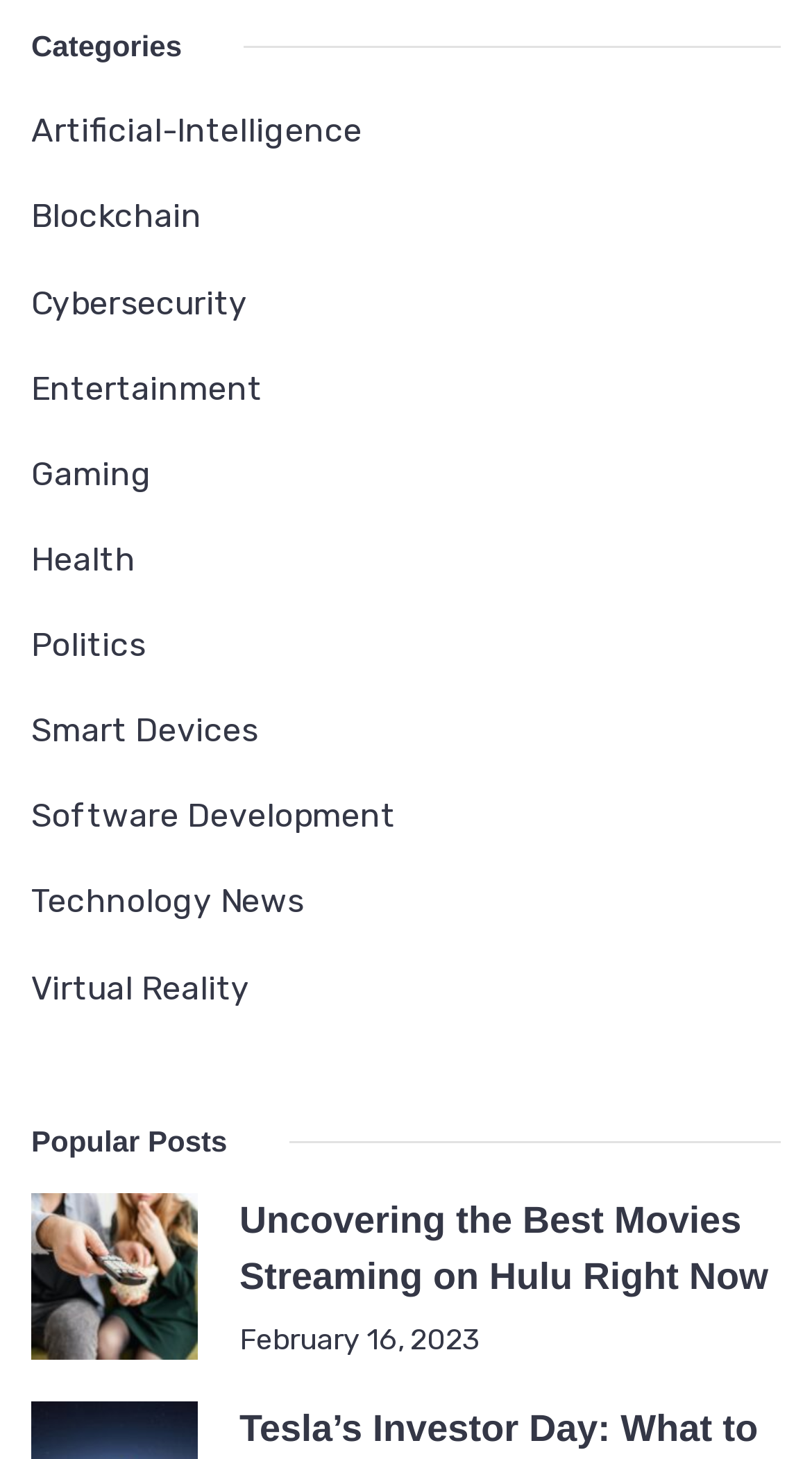How many links are in the 'Popular Posts' section?
Please answer using one word or phrase, based on the screenshot.

2